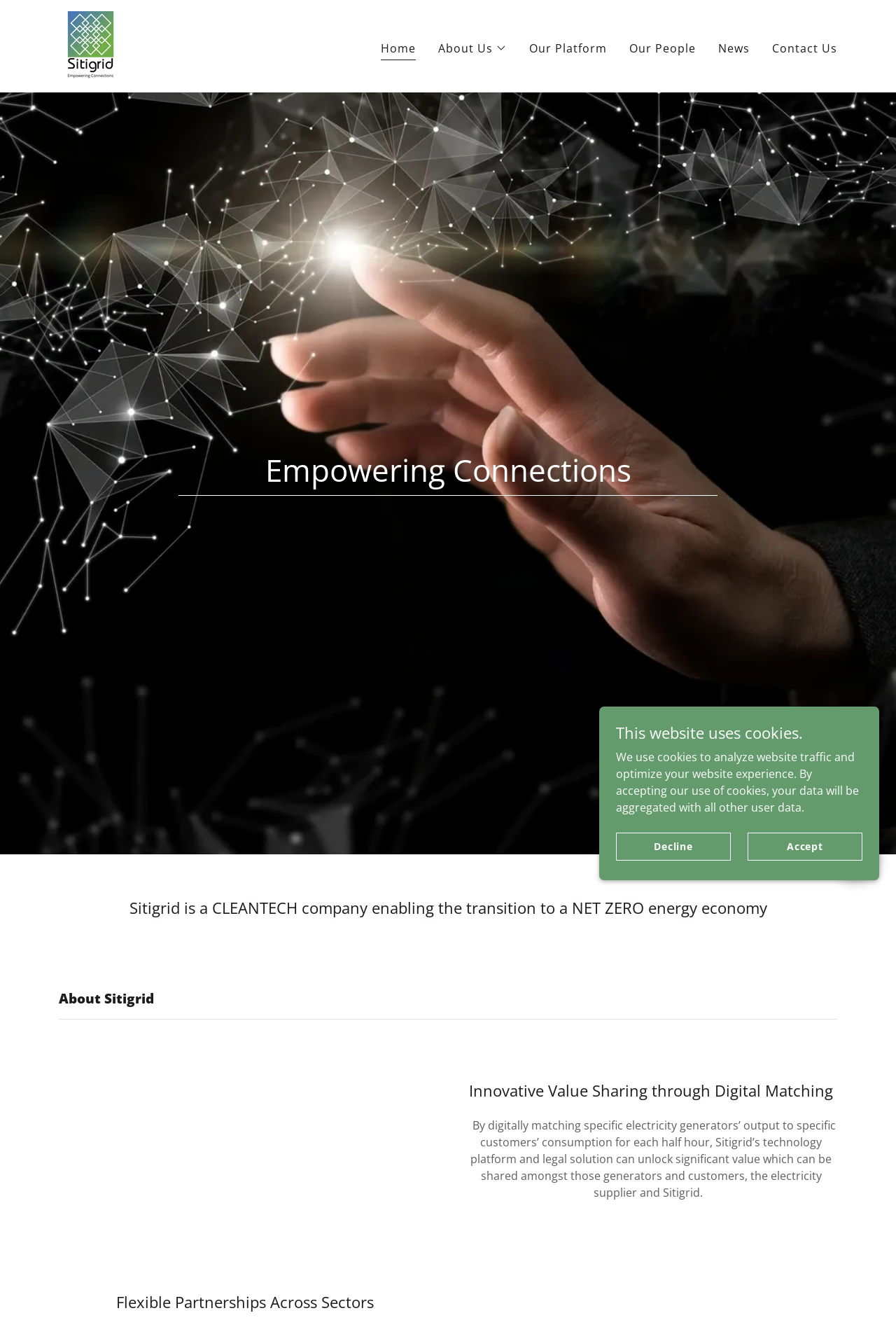What is the company name?
Please respond to the question thoroughly and include all relevant details.

The company name is Sitigrid, which is mentioned in the link and image elements at the top of the webpage, and also in the heading elements throughout the page.